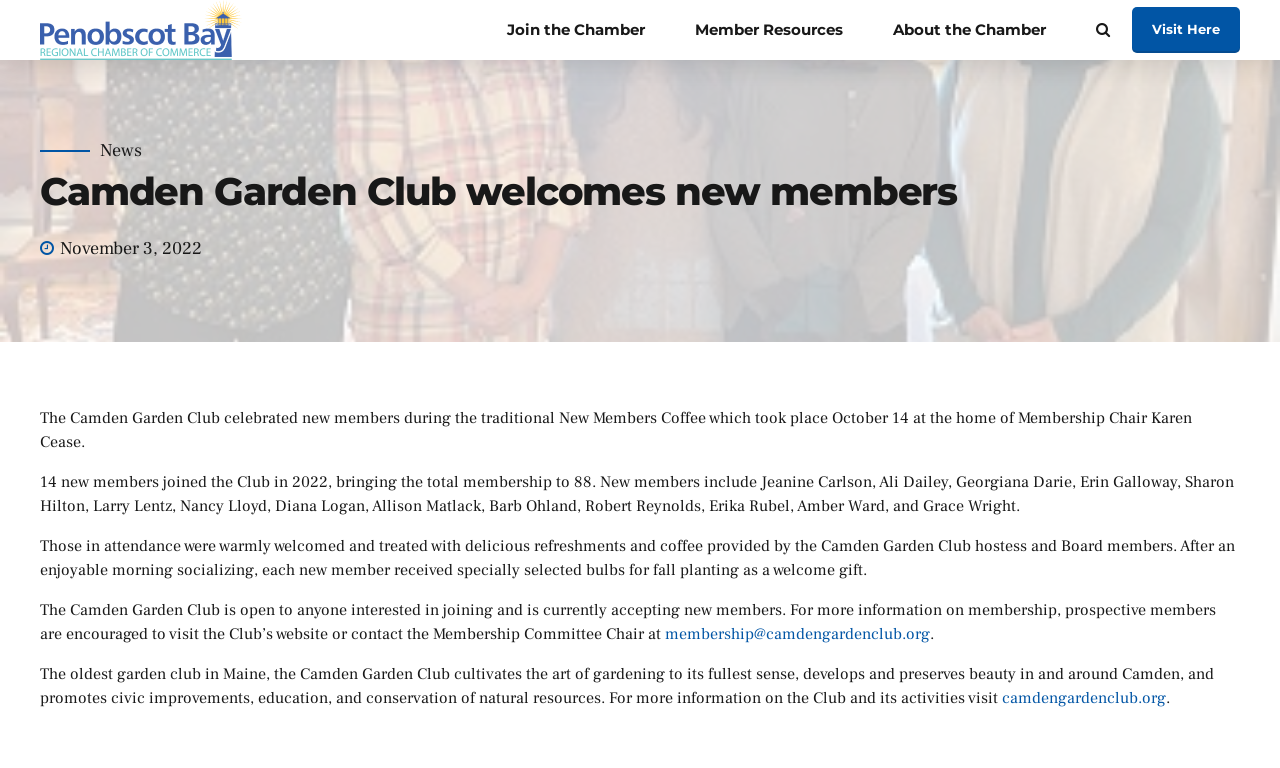Can you give a comprehensive explanation to the question given the content of the image?
Who hosted the New Members Coffee?

The New Members Coffee took place October 14 at the home of Membership Chair Karen Cease.